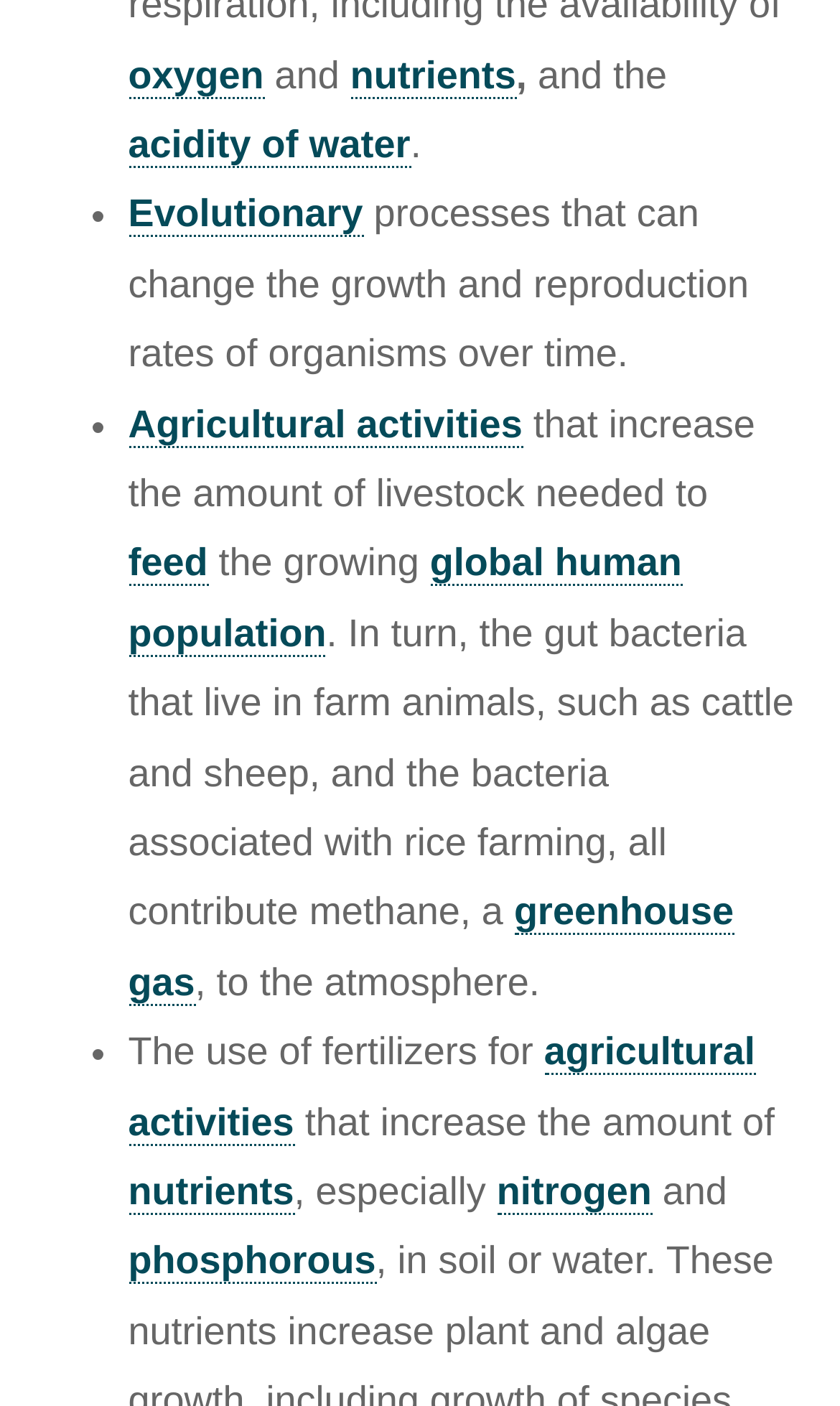Using the details from the image, please elaborate on the following question: What is the greenhouse gas mentioned in the webpage?

The greenhouse gas mentioned in the webpage is 'methane' which is mentioned in the text 'all contribute methane, a greenhouse gas, to the atmosphere.'